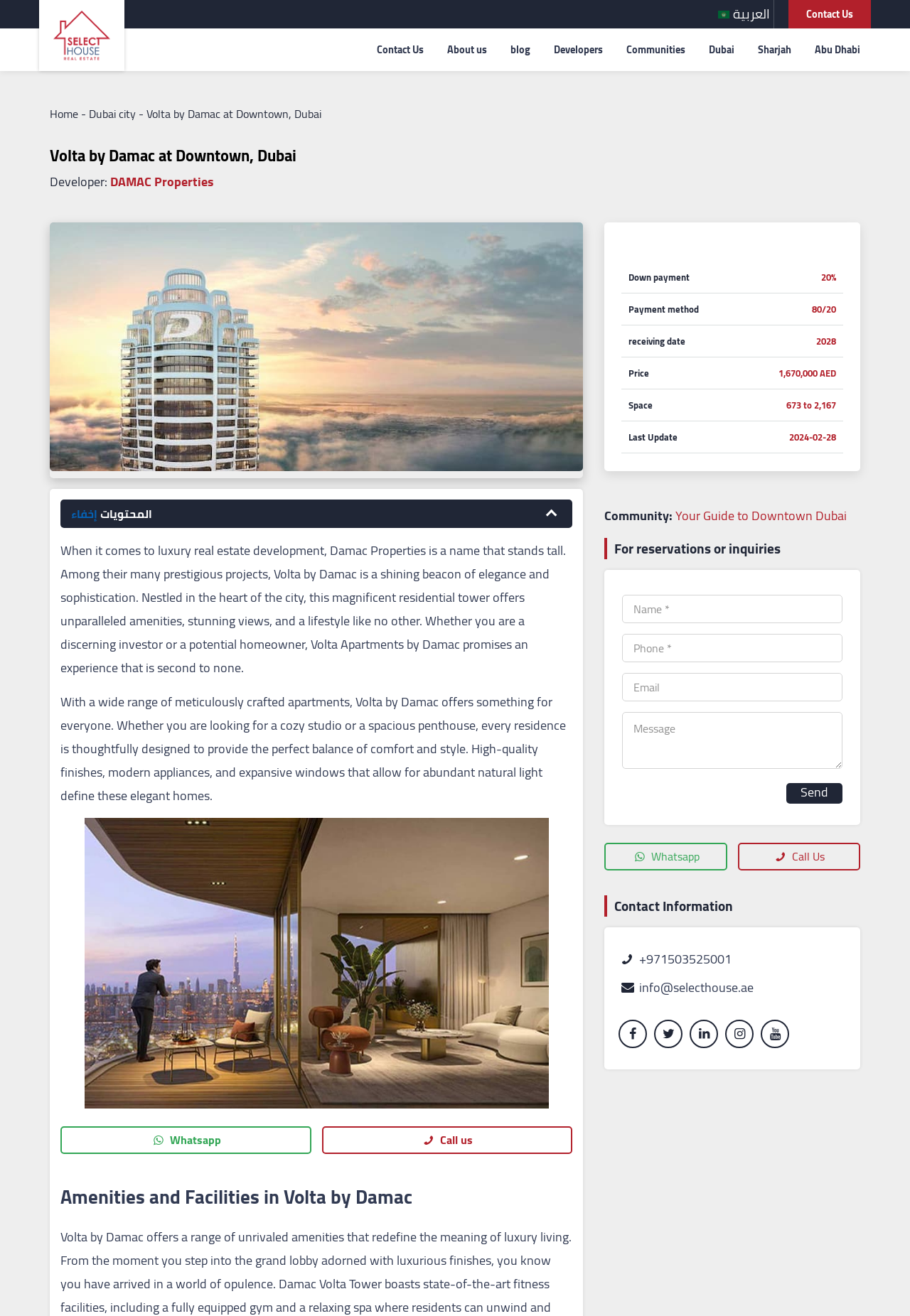Using the description "aria-label="first-name" name="name" placeholder="Name *"", locate and provide the bounding box of the UI element.

[0.684, 0.452, 0.926, 0.473]